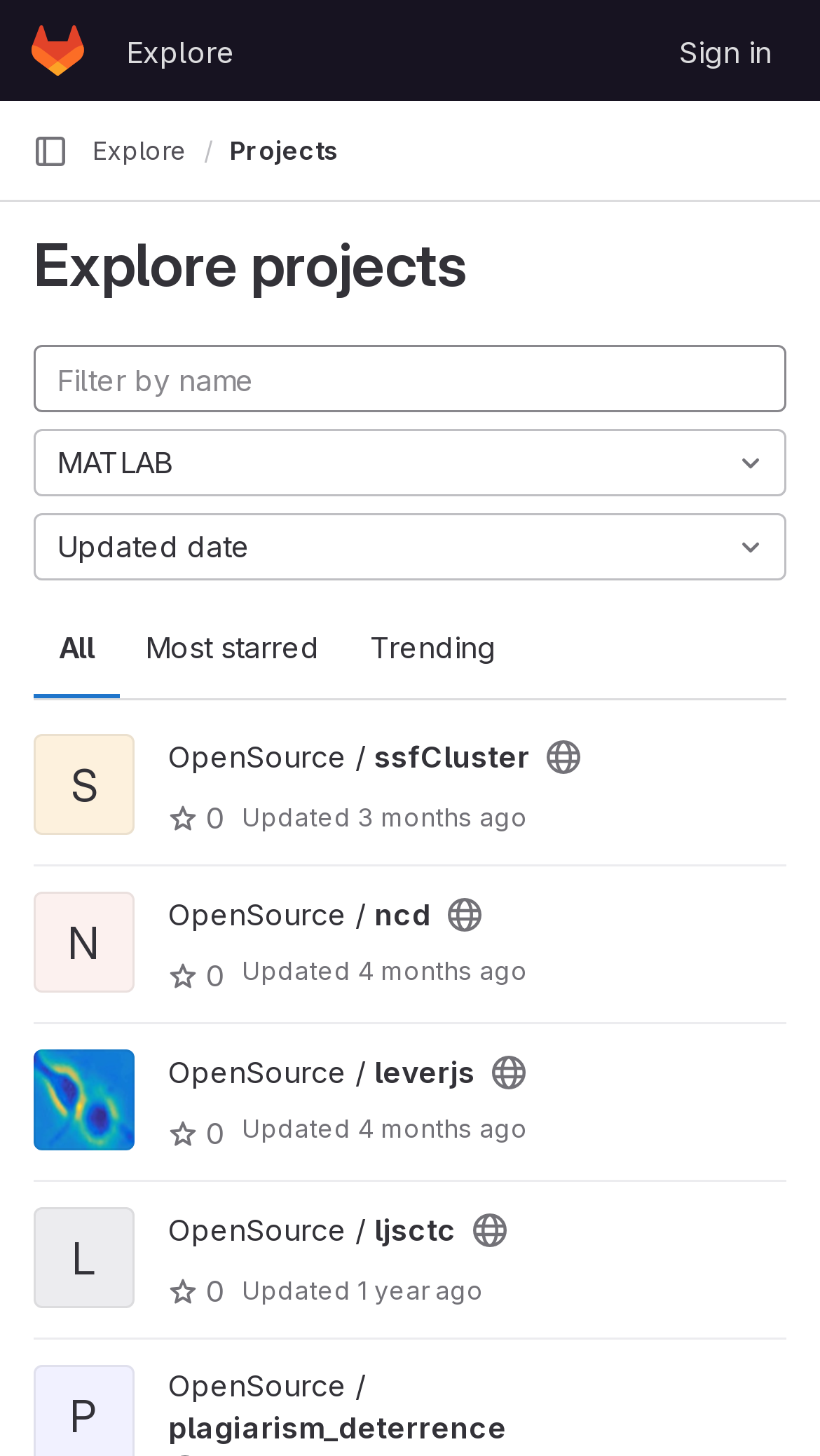Look at the image and answer the question in detail:
What is the name of the first project on the list?

I looked at the list of projects and found that the first project is 'OpenSource / ssfCluster', which has a heading element with this text.